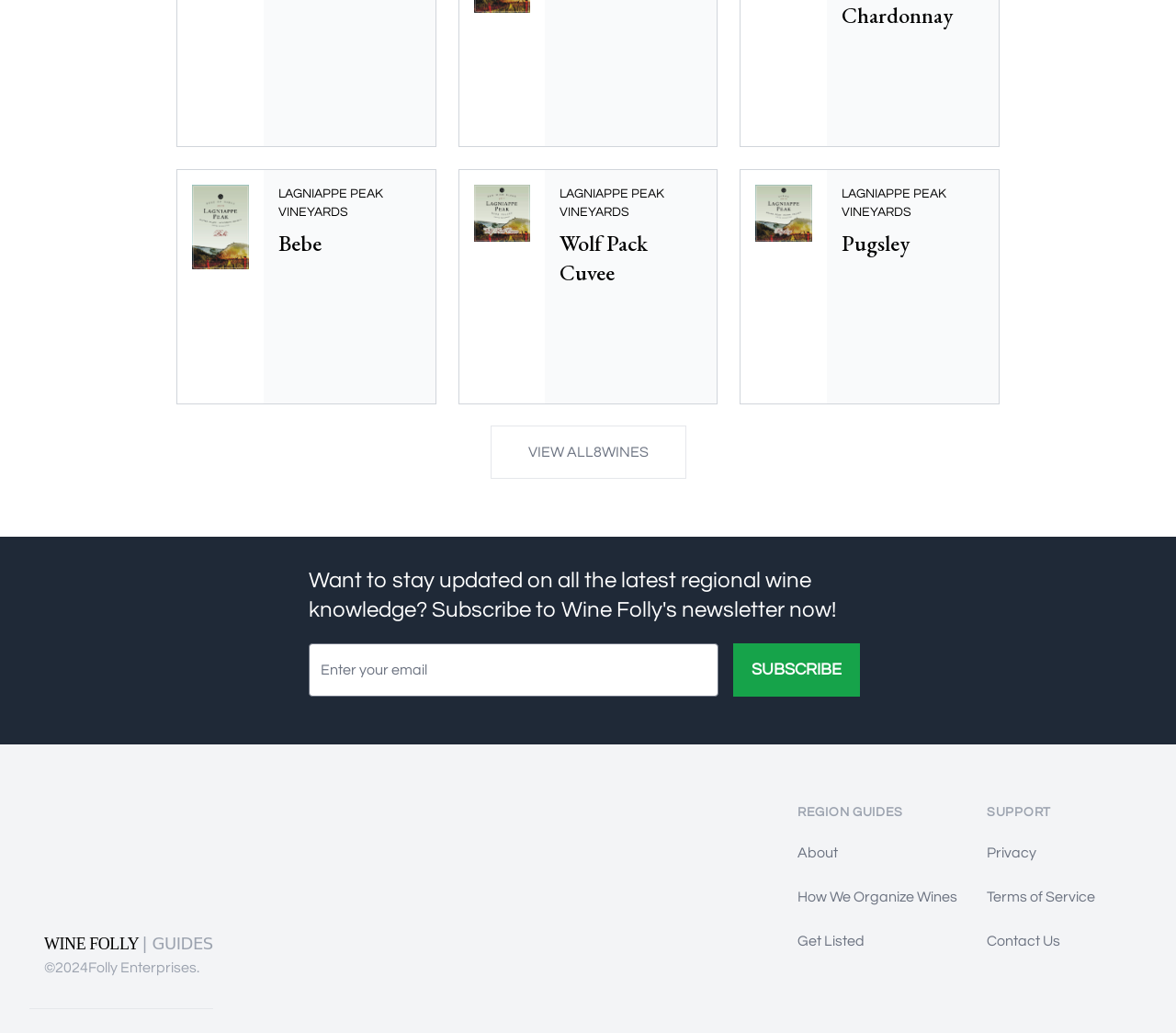What is the name of the newsletter? Using the information from the screenshot, answer with a single word or phrase.

Wine Folly's newsletter